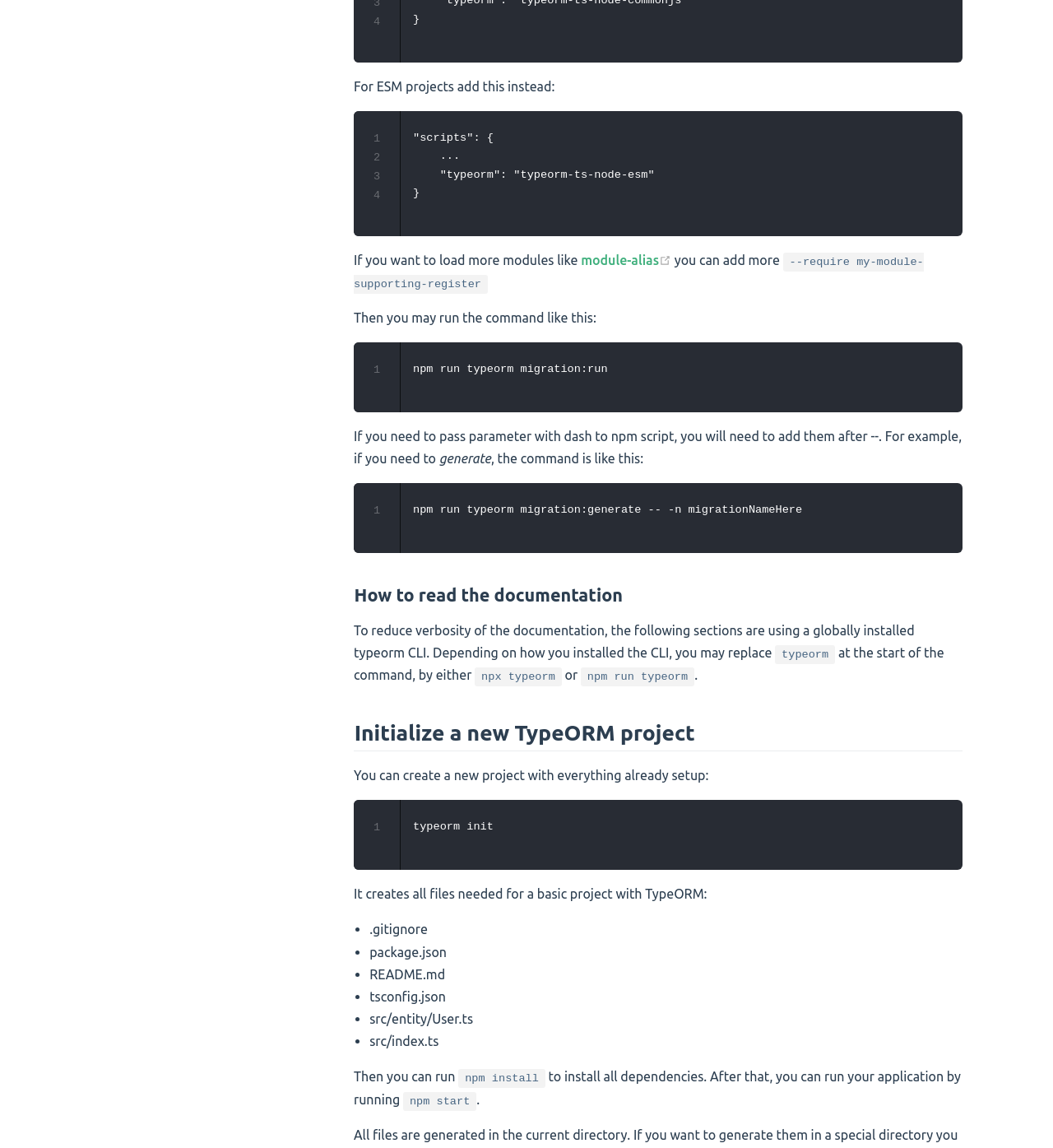Locate the bounding box coordinates for the element described below: "Initialize a new TypeORM project". The coordinates must be four float values between 0 and 1, formatted as [left, top, right, bottom].

[0.012, 0.735, 0.249, 0.756]